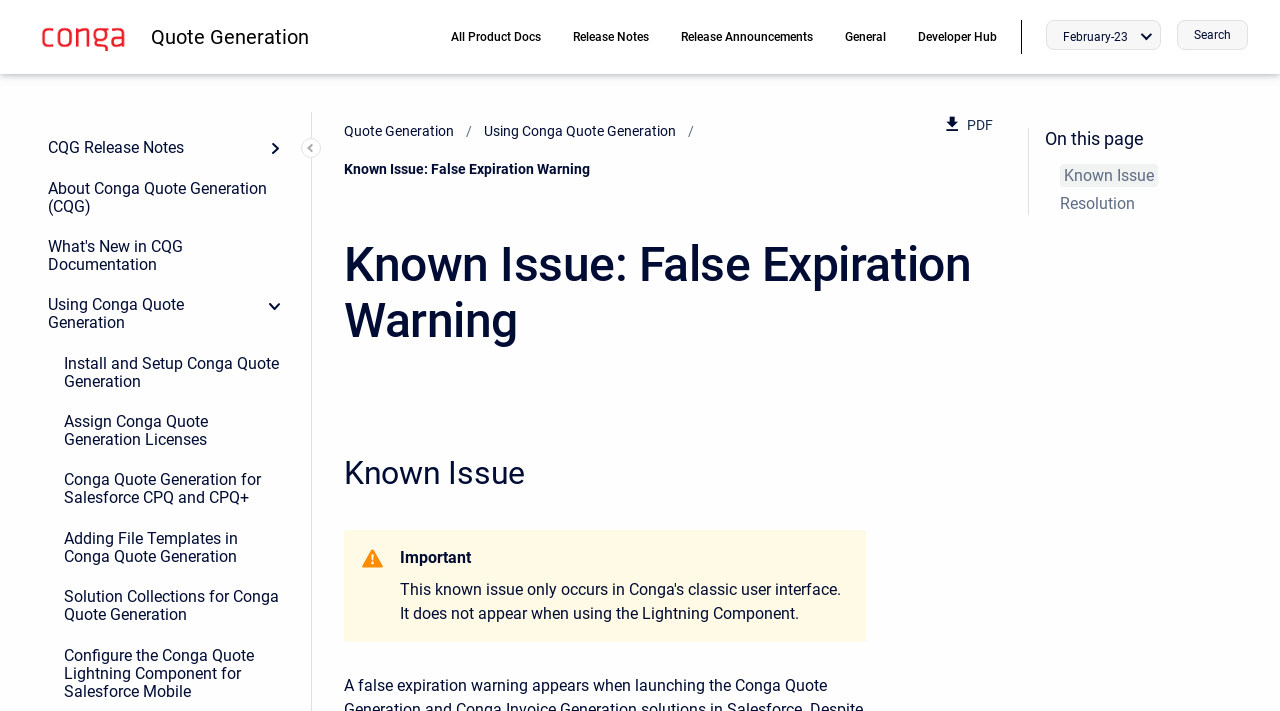How many links are there under the 'Search' link?
Refer to the image and respond with a one-word or short-phrase answer.

9